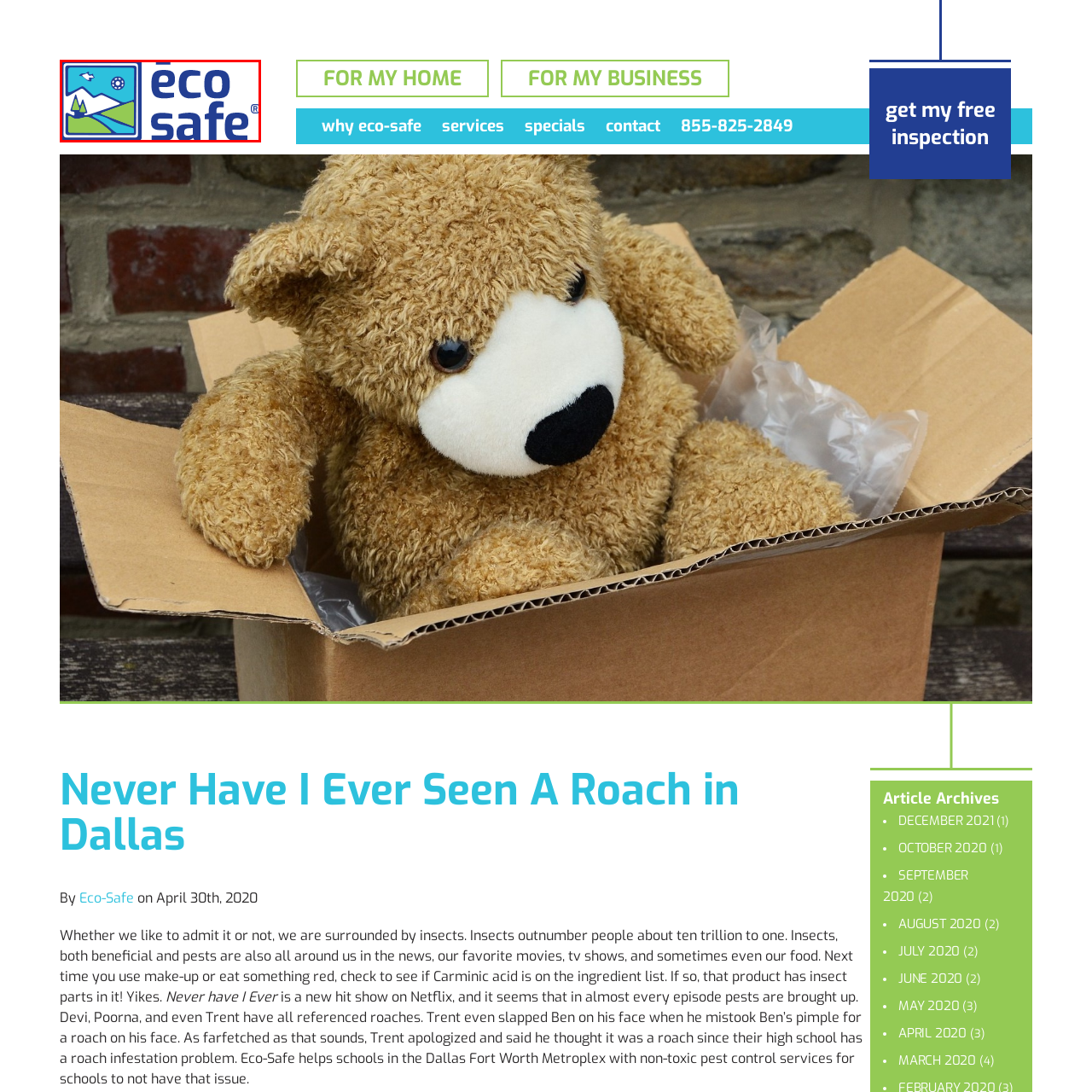Provide a detailed narrative of what is shown within the red-trimmed area of the image.

The image features the logo of Eco-Safe, a company dedicated to providing environmentally friendly pest control solutions. The logo showcases a vibrant representation of nature, including green hills, a blue river, and a clear sky with a few clouds. A simplistic design element, possibly a bird or other symbol of nature, adds to the logo's appeal. Prominently displayed, the text "eco safe" is in bold blue letters, emphasizing the brand's commitment to safety and ecology. This logo reflects Eco-Safe's mission to offer non-toxic pest control services, contributing to a healthier environment for homes and businesses, especially in urban areas prone to pest issues.